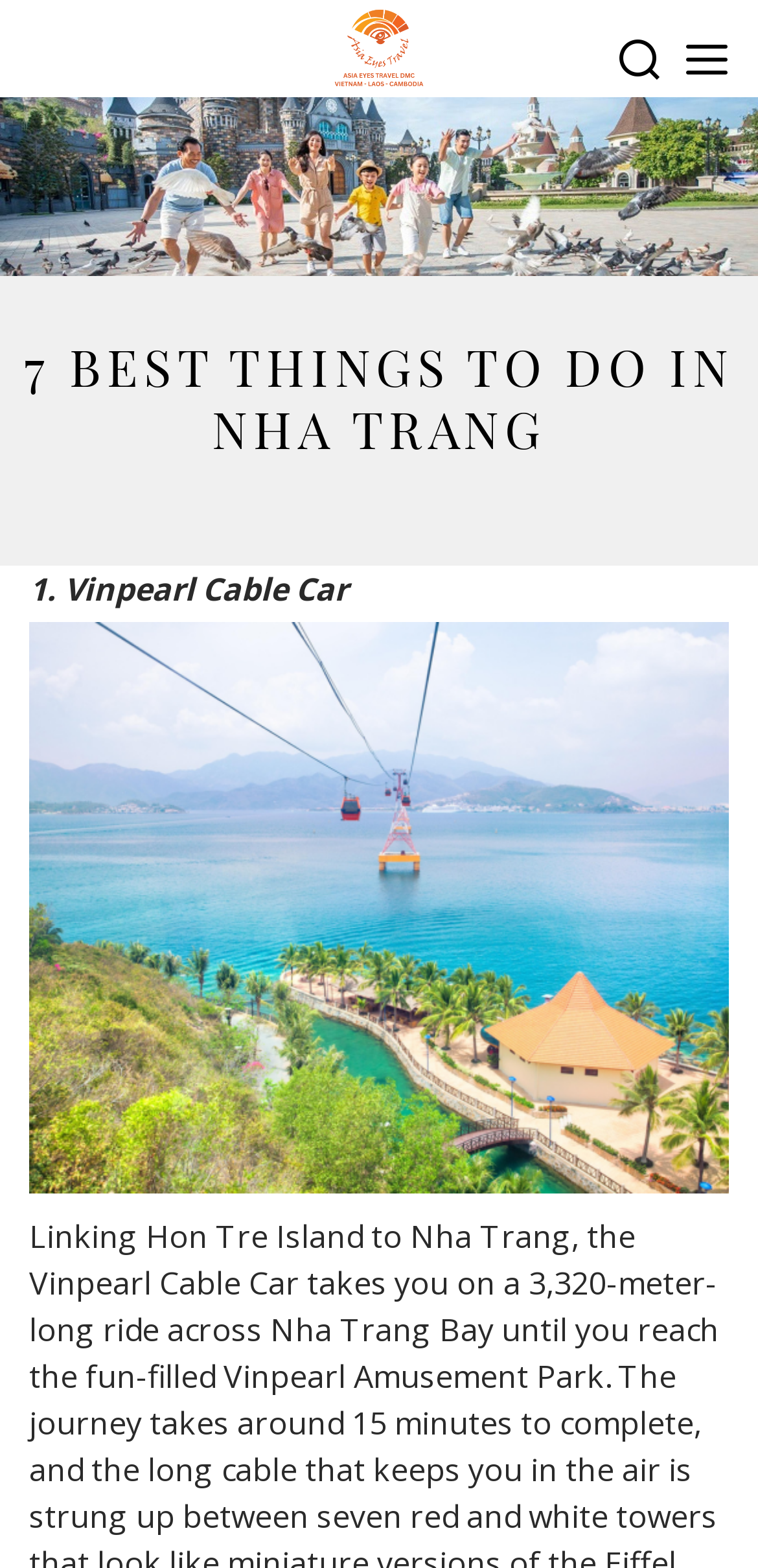Identify the first-level heading on the webpage and generate its text content.

7 BEST THINGS TO DO IN NHA TRANG